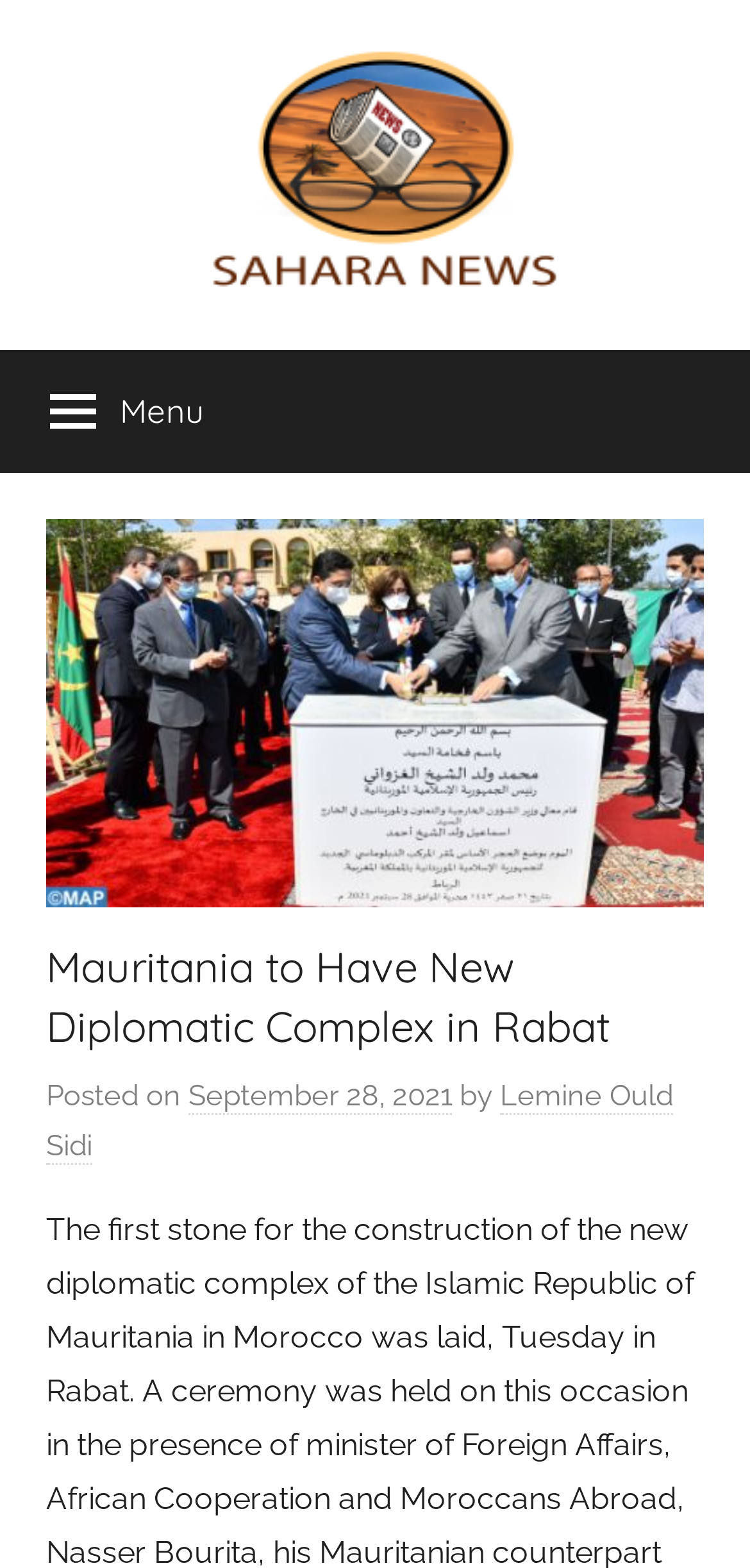Generate the text content of the main heading of the webpage.

Mauritania to Have New Diplomatic Complex in Rabat